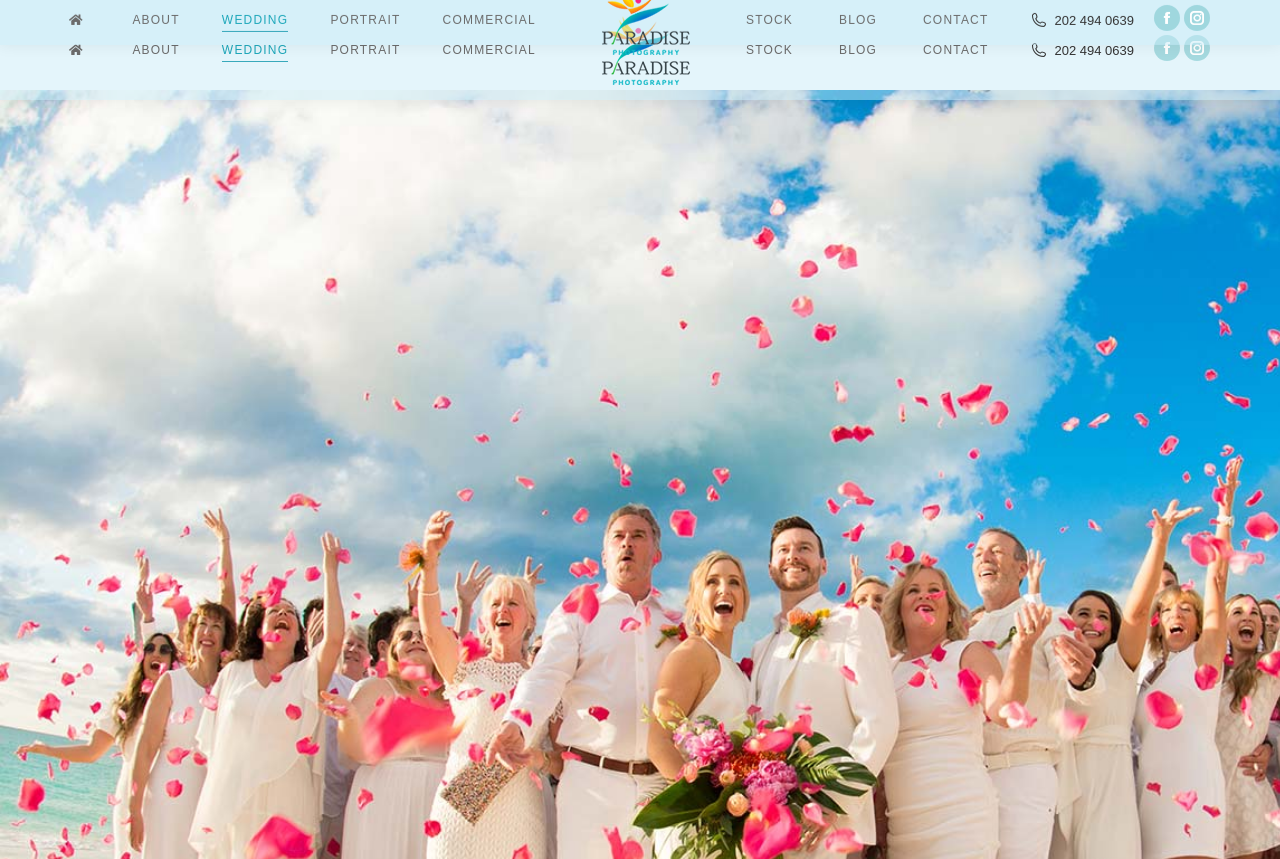Determine the bounding box coordinates of the area to click in order to meet this instruction: "Open Facebook page".

[0.902, 0.041, 0.922, 0.071]